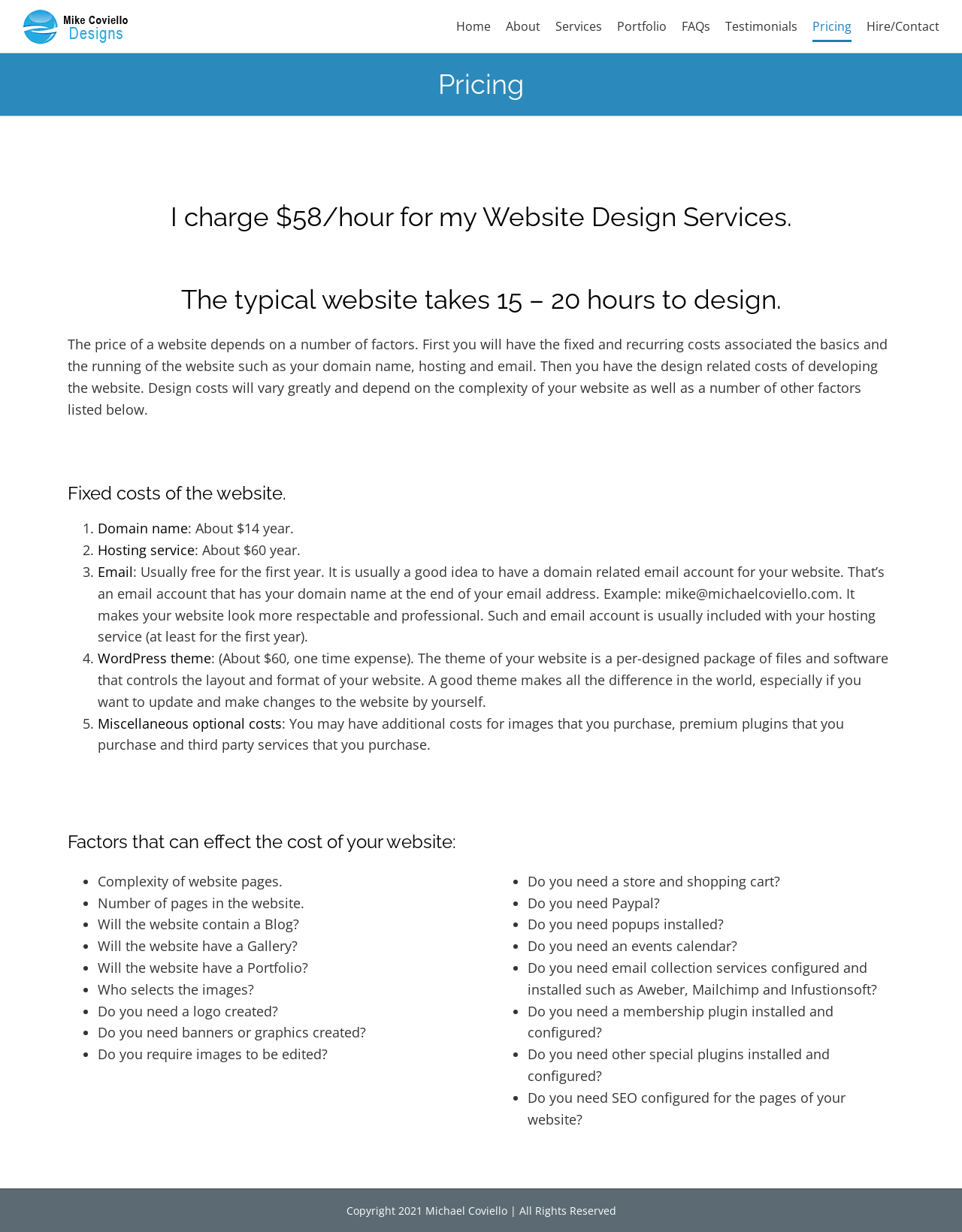Please identify the bounding box coordinates of the area that needs to be clicked to follow this instruction: "Go to top".

[0.904, 0.759, 0.941, 0.78]